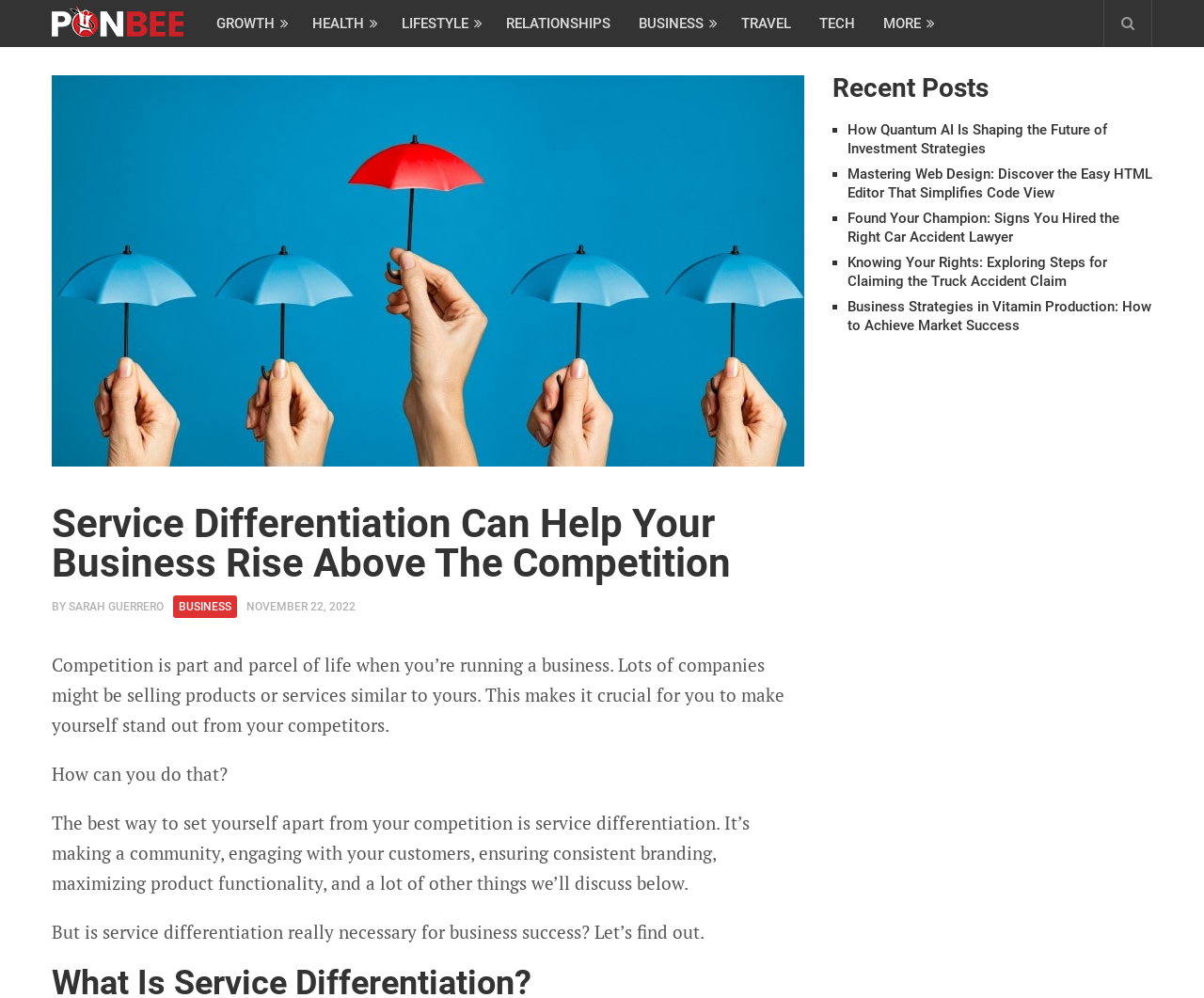Answer with a single word or phrase: 
What is the main topic of the current article?

Service differentiation